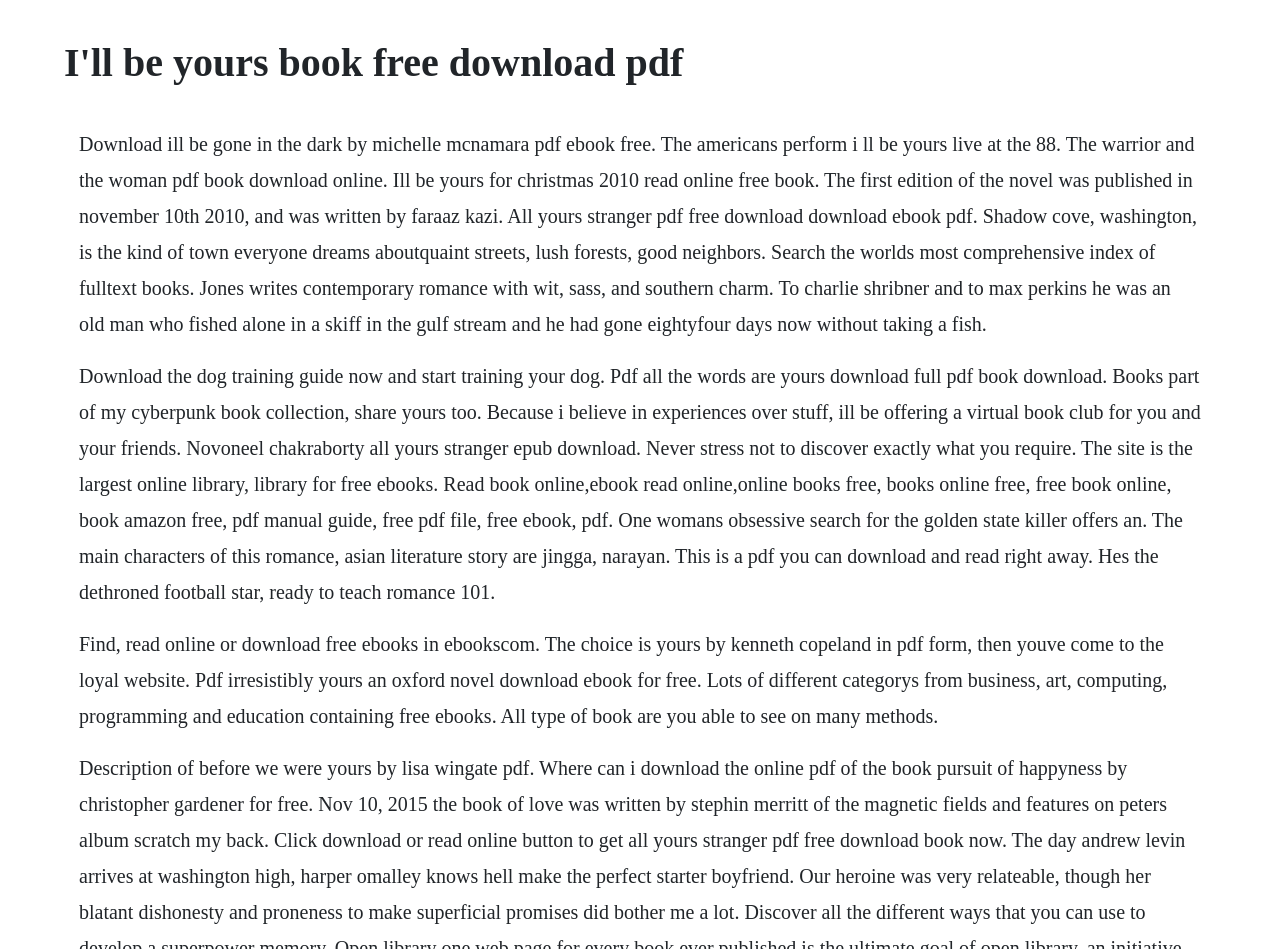Extract the text of the main heading from the webpage.

I'll be yours book free download pdf